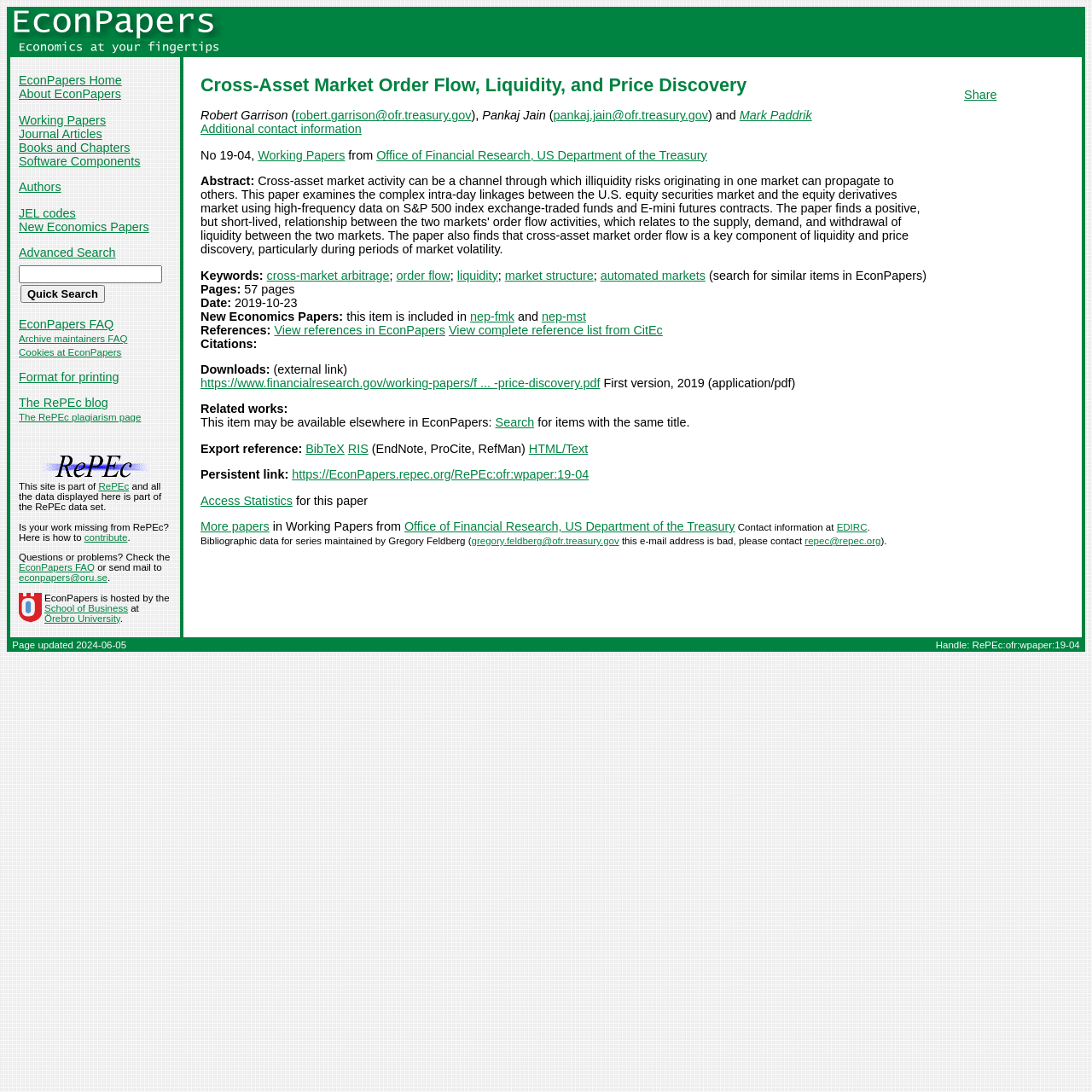Identify the bounding box coordinates for the element you need to click to achieve the following task: "Search for items with the same title". The coordinates must be four float values ranging from 0 to 1, formatted as [left, top, right, bottom].

[0.454, 0.381, 0.489, 0.393]